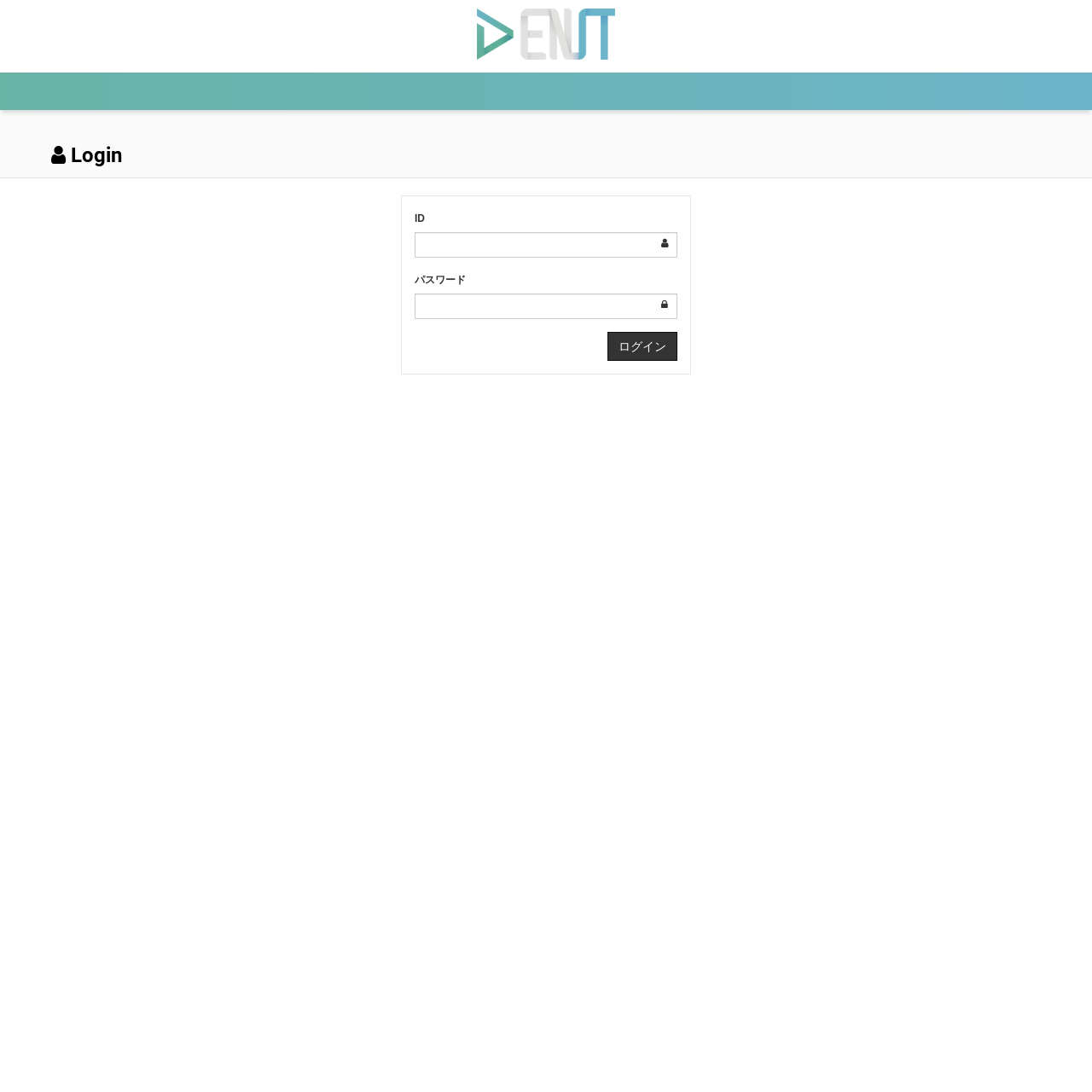Answer the following inquiry with a single word or phrase:
What is the position of the login button?

Bottom right